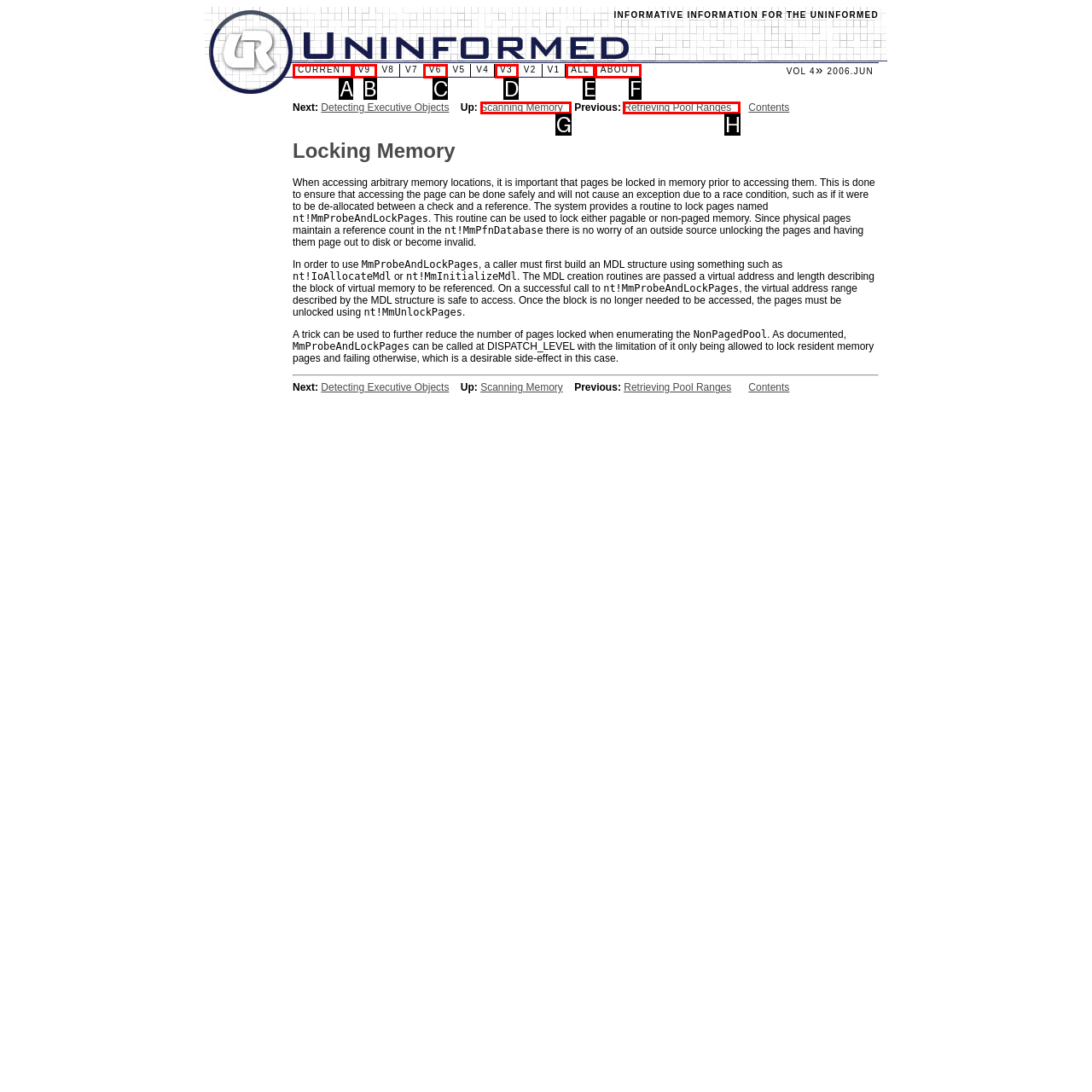Determine the letter of the element I should select to fulfill the following instruction: Click on 'Retrieving Pool Ranges'. Just provide the letter.

H